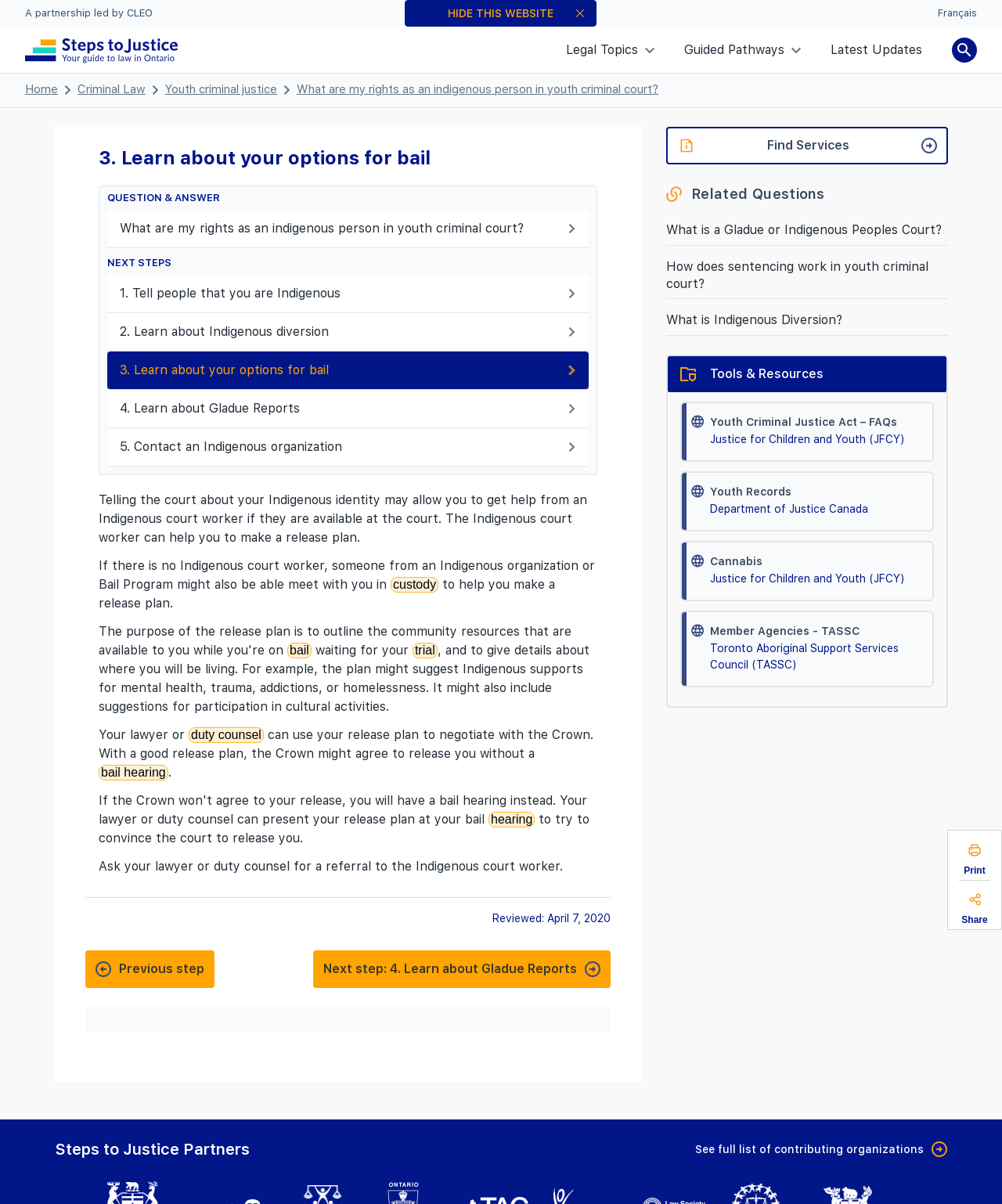Please find the bounding box coordinates of the clickable region needed to complete the following instruction: "Learn about 'Indigenous diversion'". The bounding box coordinates must consist of four float numbers between 0 and 1, i.e., [left, top, right, bottom].

[0.107, 0.26, 0.588, 0.292]